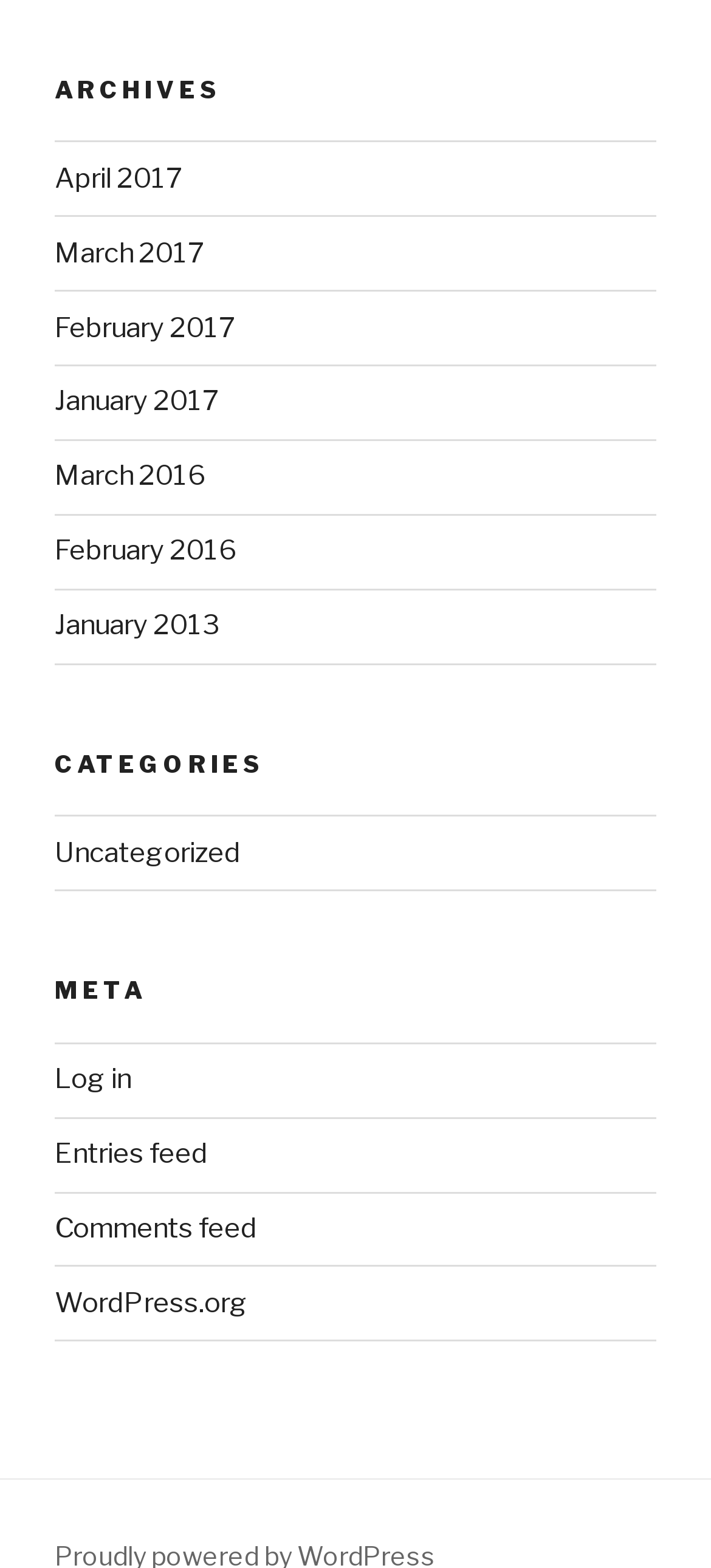Provide a brief response to the question below using a single word or phrase: 
How many meta links are there?

4